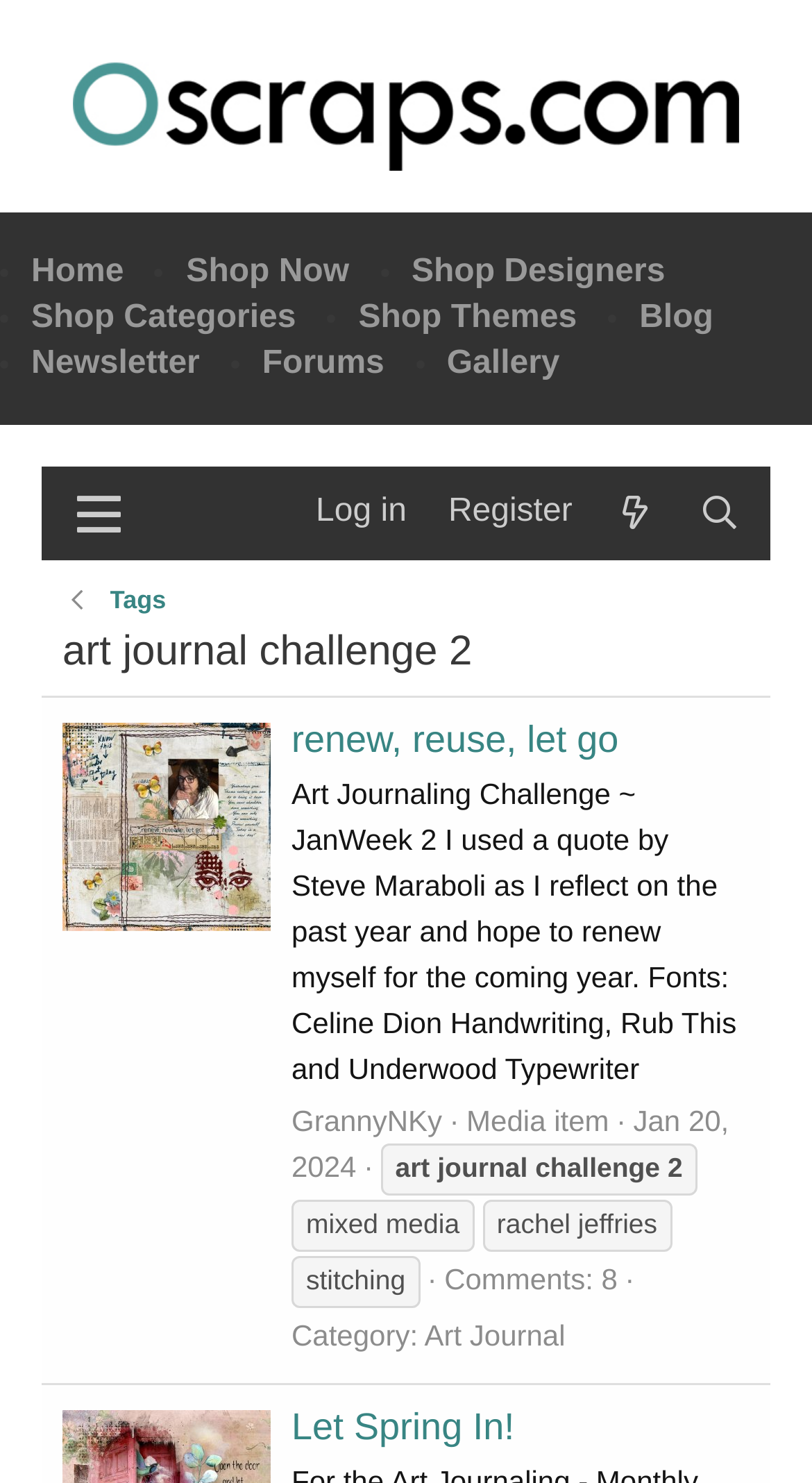Can you find the bounding box coordinates for the element to click on to achieve the instruction: "view blog"?

[0.787, 0.202, 0.878, 0.226]